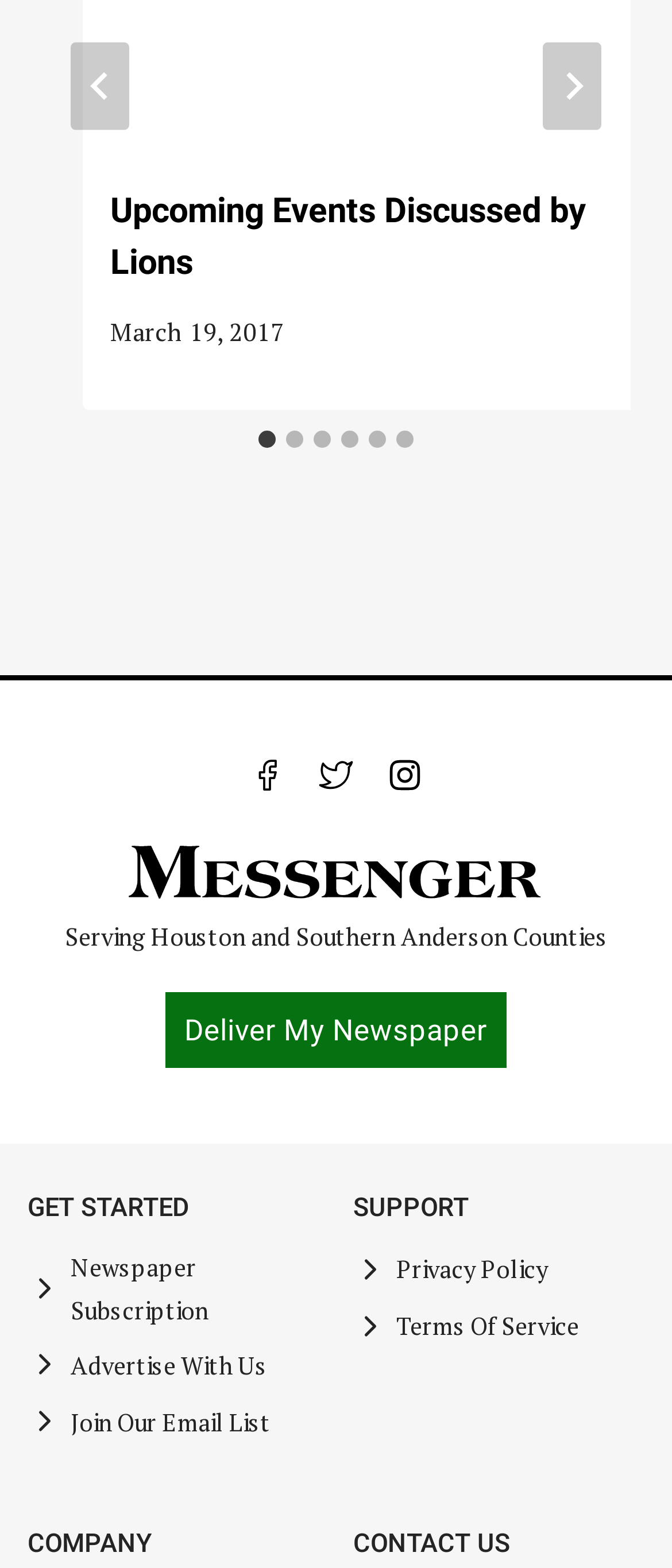Please find the bounding box coordinates of the element's region to be clicked to carry out this instruction: "Get started".

[0.041, 0.76, 0.282, 0.78]